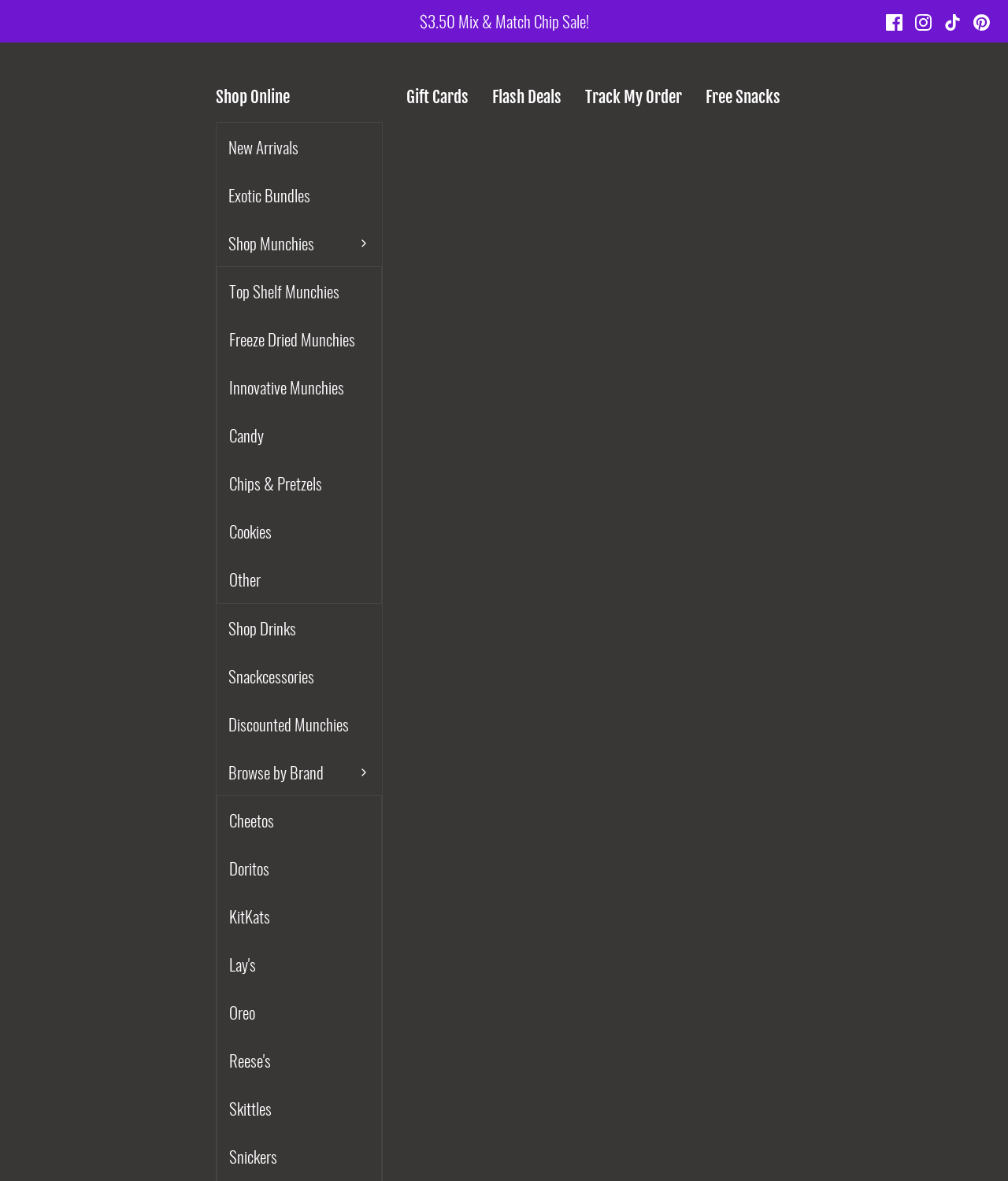Generate a detailed explanation of the webpage's features and information.

This webpage is about Galactic Snacks, an online store that sells various types of candies and snacks. At the top of the page, there are several social media links, including Facebook, Instagram, TikTok, and Pinterest, each accompanied by its respective icon. 

Below the social media links, there is a prominent link that reads "$3.50 Mix & Match Chip Sale!" which is likely a promotional offer. 

To the left of the page, there is a navigation menu with several categories, including "Shop Online", "New Arrivals", "Exotic Bundles", and more. Each category has a dropdown menu with subcategories, such as "Top Shelf Munchies", "Freeze Dried Munchies", and "Innovative Munchies" under the "Shop Munchies" category. There are also images scattered throughout the menu, but they do not have descriptive text.

The webpage also features a list of brands, including Cheetos, Doritos, KitKats, Lay's, Oreo, Reese's, Skittles, and Snickers, which suggests that the store sells products from these brands. Overall, the webpage appears to be an e-commerce site that allows users to browse and purchase various types of candies and snacks.